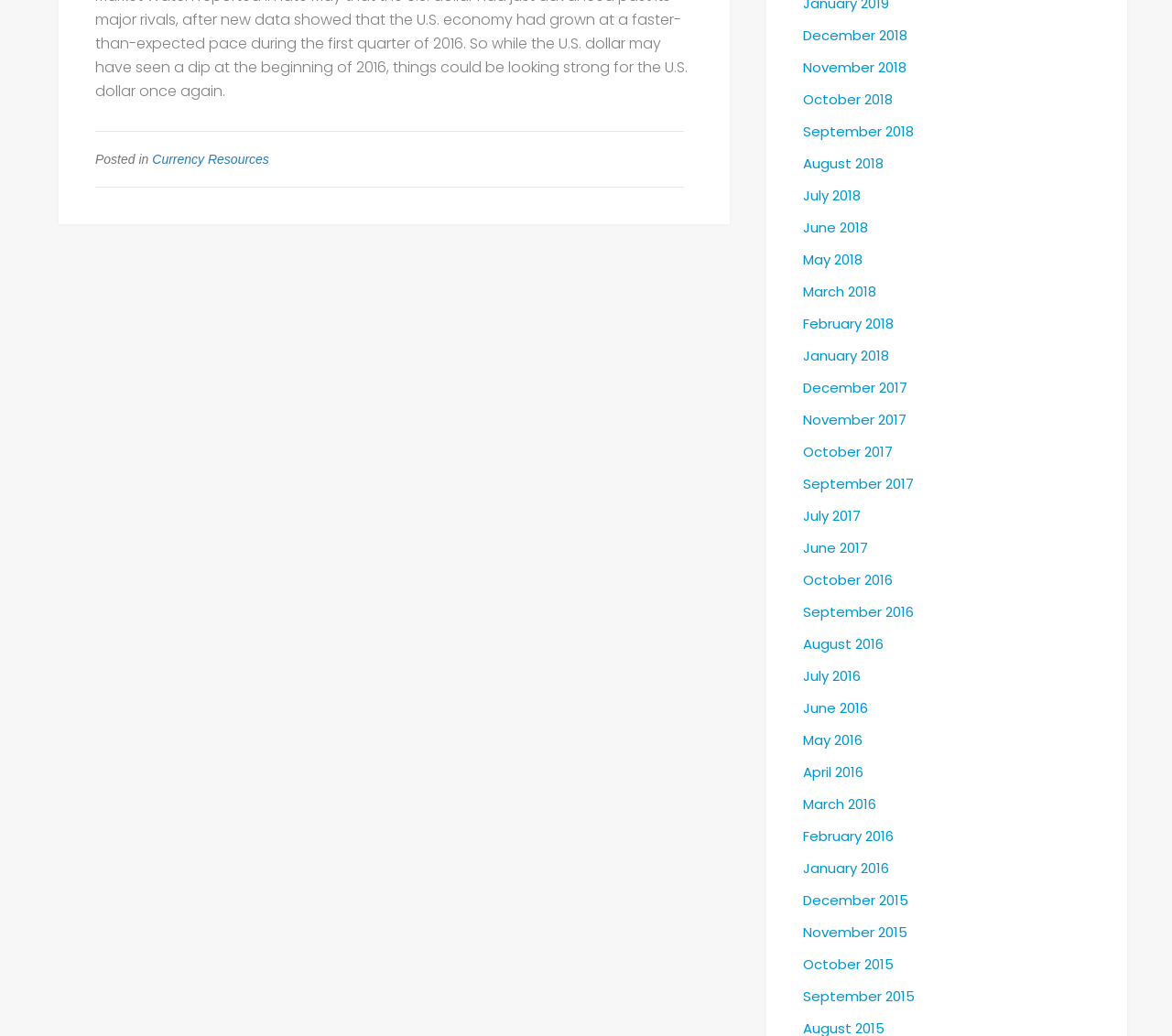How many months are listed on the webpage?
Using the image, provide a detailed and thorough answer to the question.

By examining the links on the right side of the webpage, we can count the number of months listed, which are from January 2015 to December 2018, totaling 24 months.